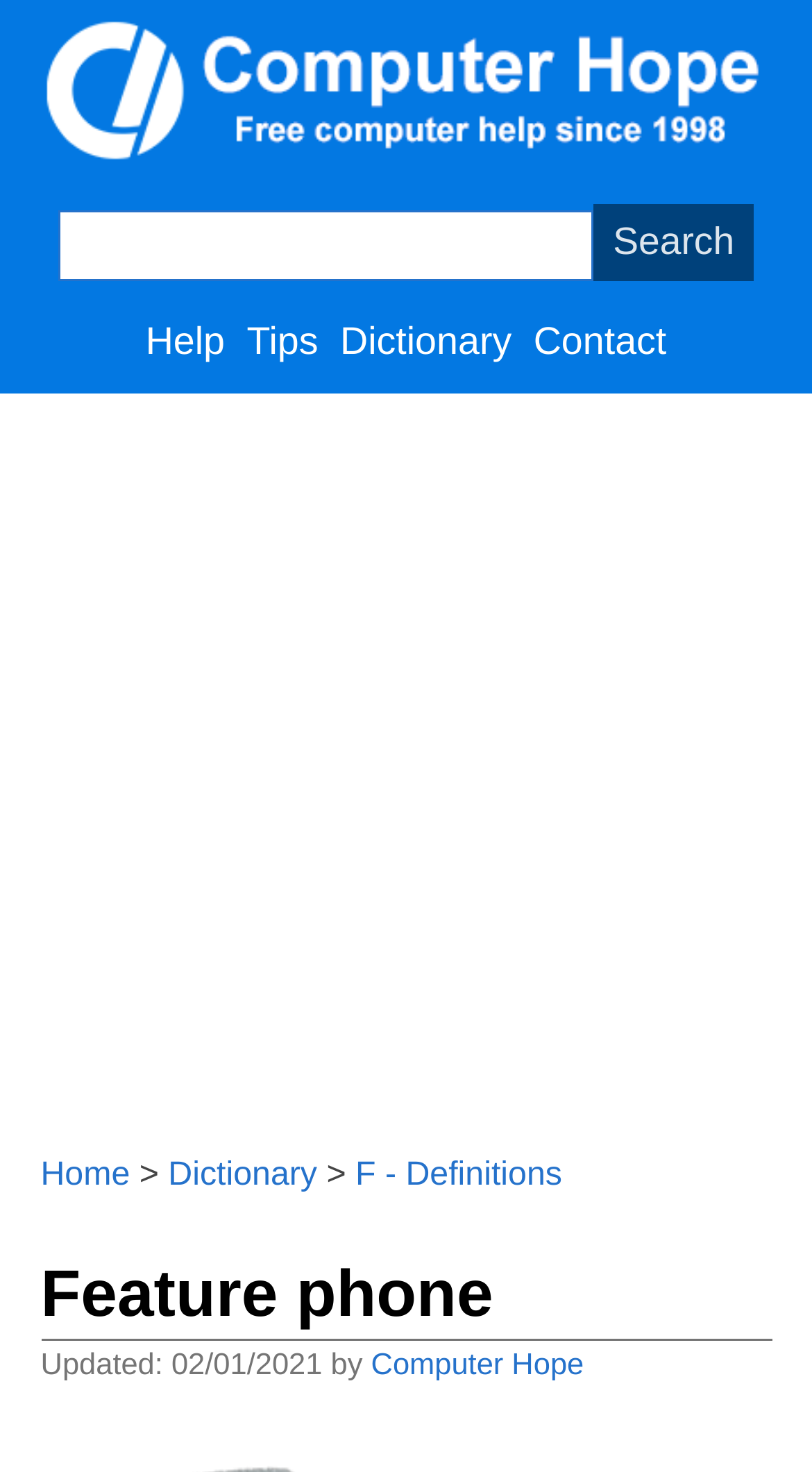Give a comprehensive overview of the webpage, including key elements.

The webpage is about the definition of a feature phone, with a focus on providing related links, information, and terms. At the top left corner, there is a link to the Computer Hope home page, accompanied by an image. Next to it, there is a search bar with a textbox and a search button. 

Below the search bar, there are four links: Help, Tips, Dictionary, and Contact, arranged horizontally from left to right. 

The main content of the webpage is located below these links, where an advertisement is displayed in an iframe, taking up the full width of the page. 

Underneath the advertisement, there is a breadcrumb navigation menu with three links: Home, Dictionary, and F - Definitions. The F - Definitions link is highlighted, indicating the current page. 

The main content of the page is headed by a heading element that reads "Feature phone". Below the heading, there are three lines of text: "Updated: 02/01/2021 by Computer Hope", providing information about the last update of the page.